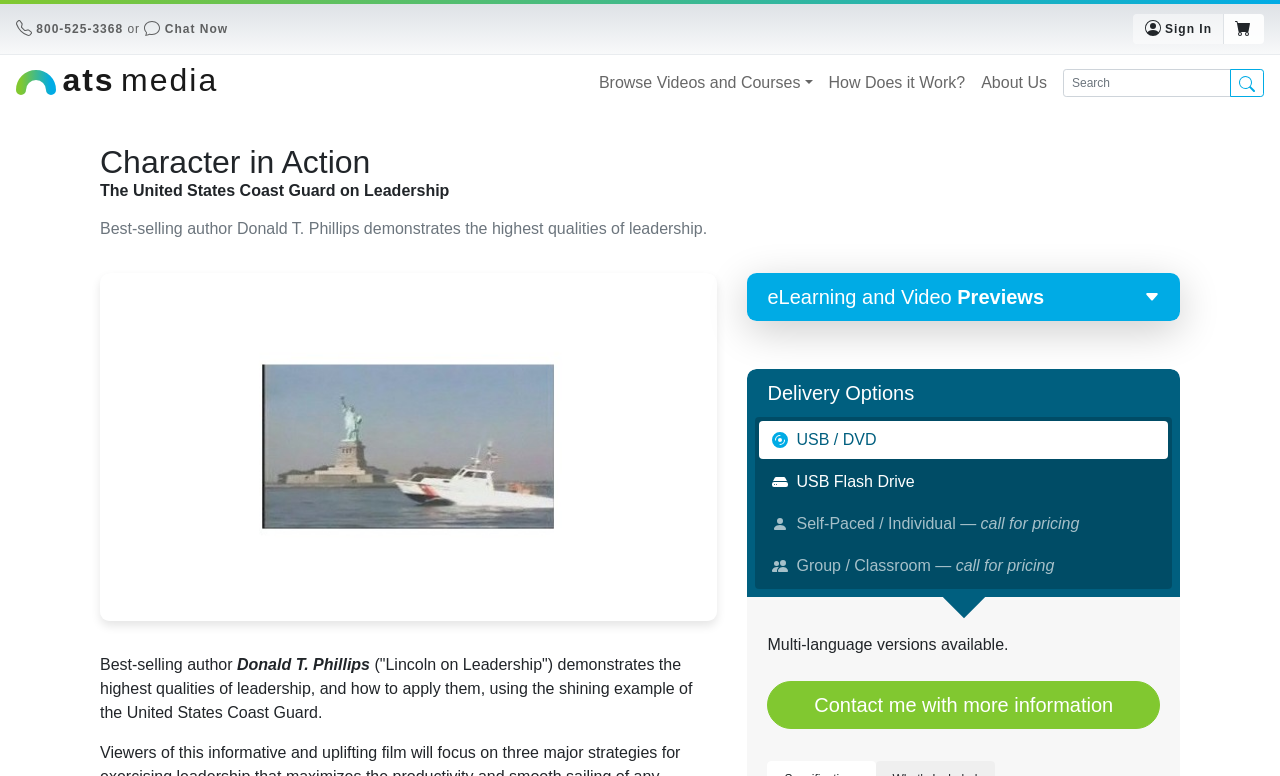Provide a brief response to the question using a single word or phrase: 
What is the phone number to contact?

800-525-3368